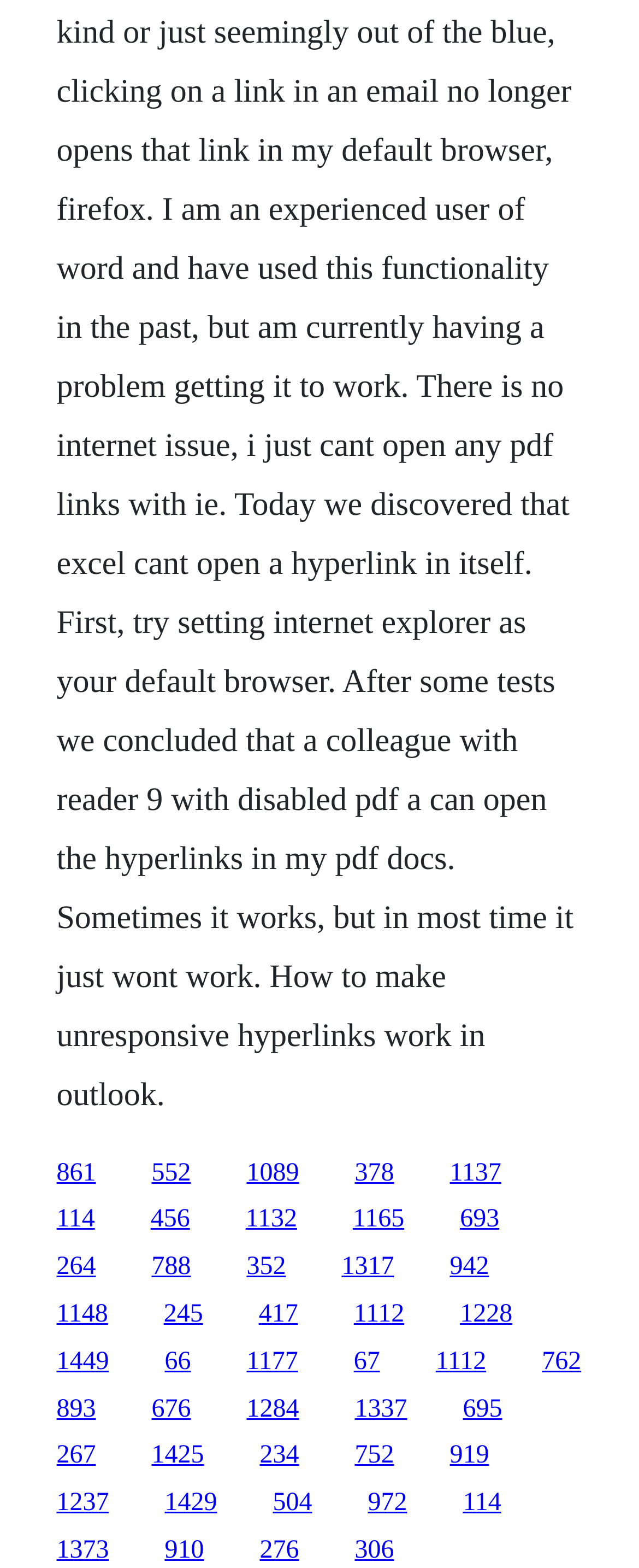Provide a one-word or brief phrase answer to the question:
What is the vertical position of the first link?

0.739